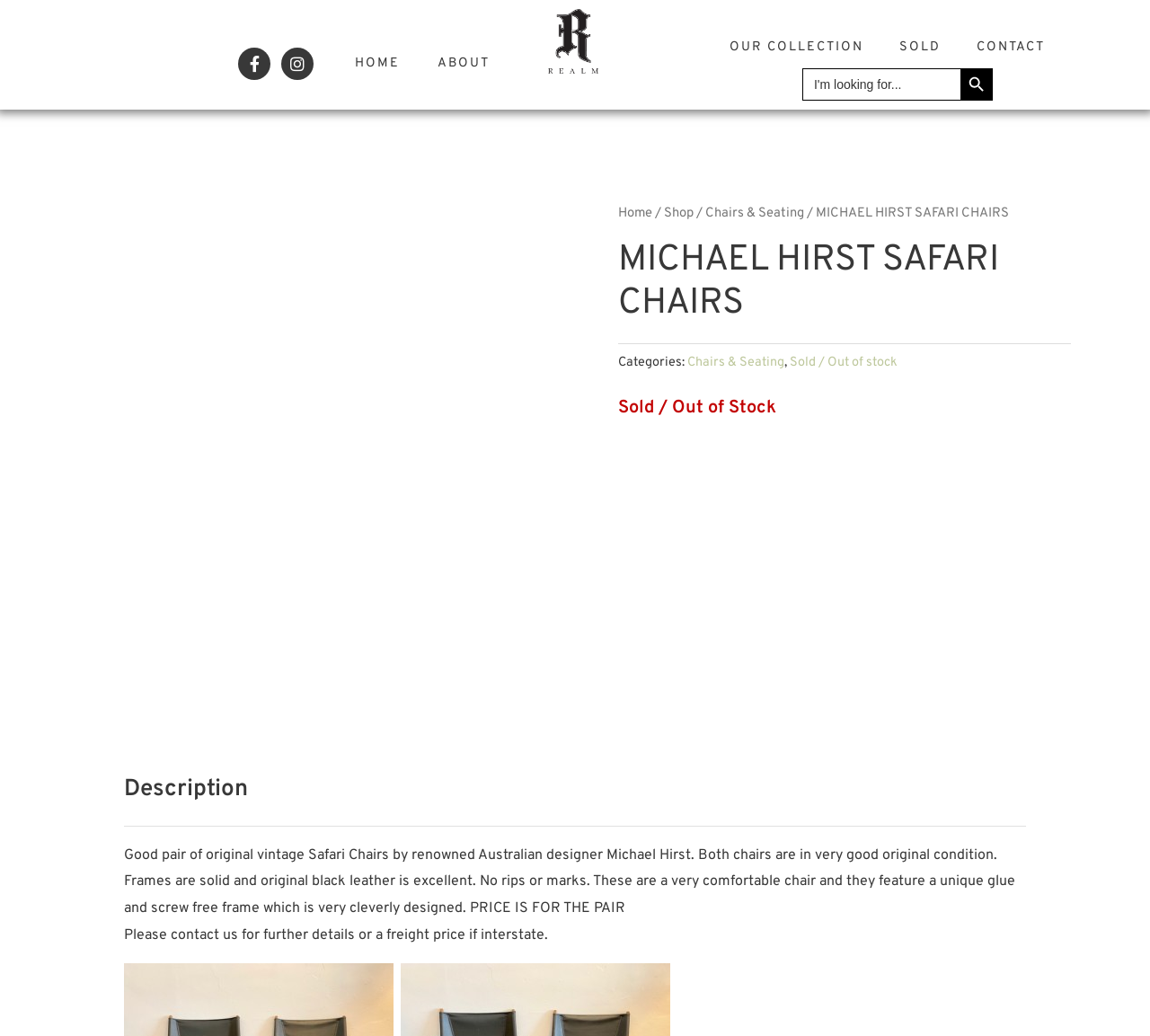Identify the bounding box for the element characterized by the following description: "Sold / Out of stock".

[0.687, 0.341, 0.78, 0.358]